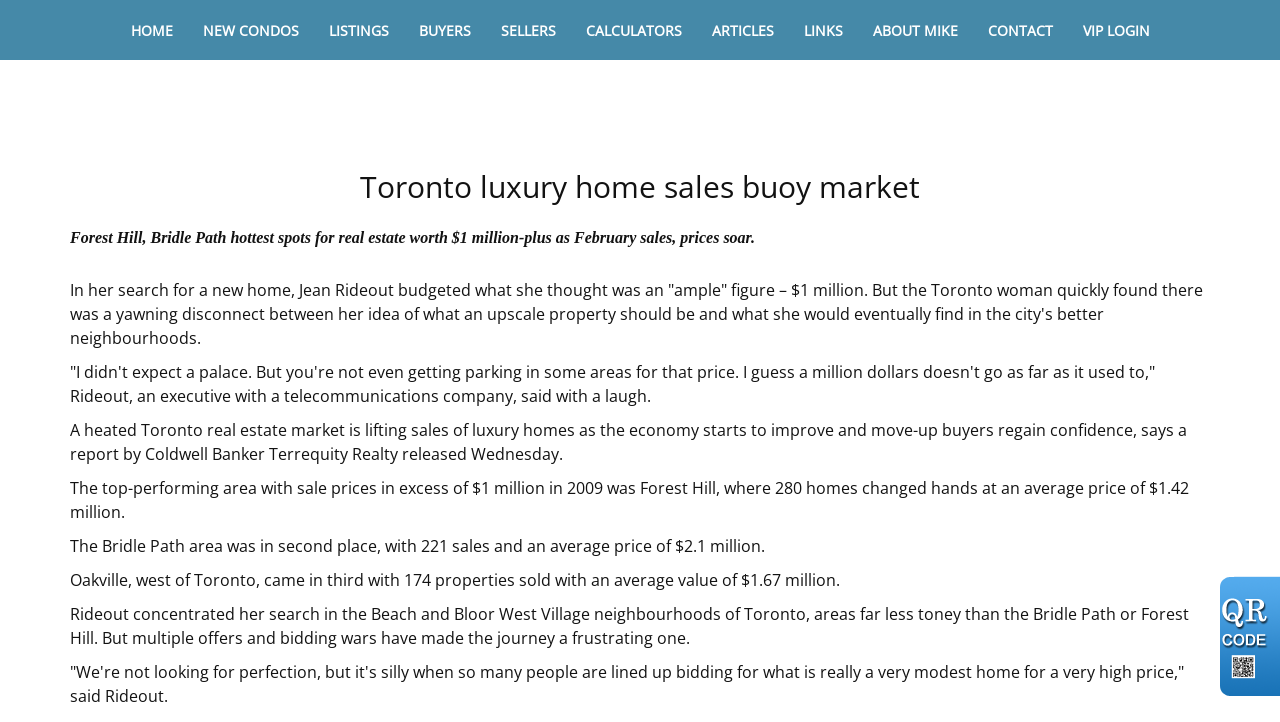Identify the bounding box coordinates of the region that needs to be clicked to carry out this instruction: "Learn about salicylates". Provide these coordinates as four float numbers ranging from 0 to 1, i.e., [left, top, right, bottom].

None